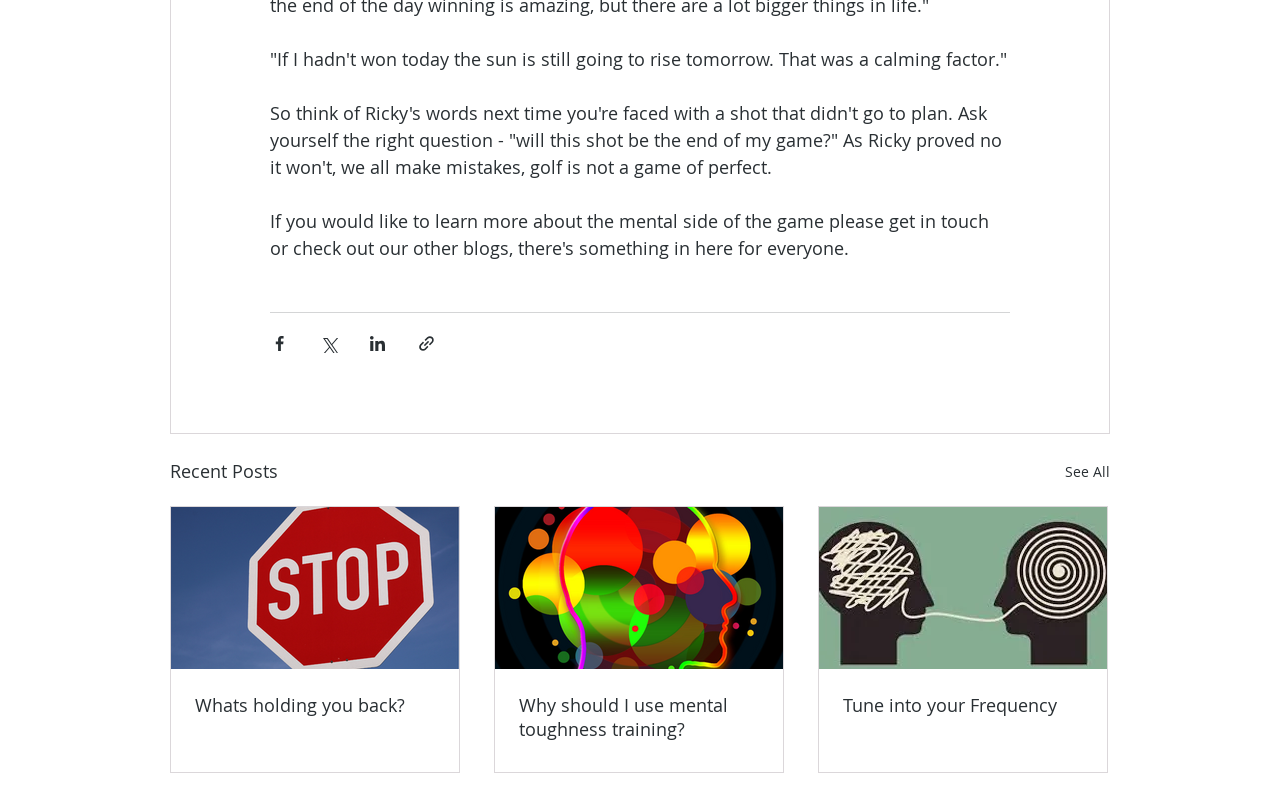Kindly determine the bounding box coordinates for the area that needs to be clicked to execute this instruction: "Click on the '2022' link".

None